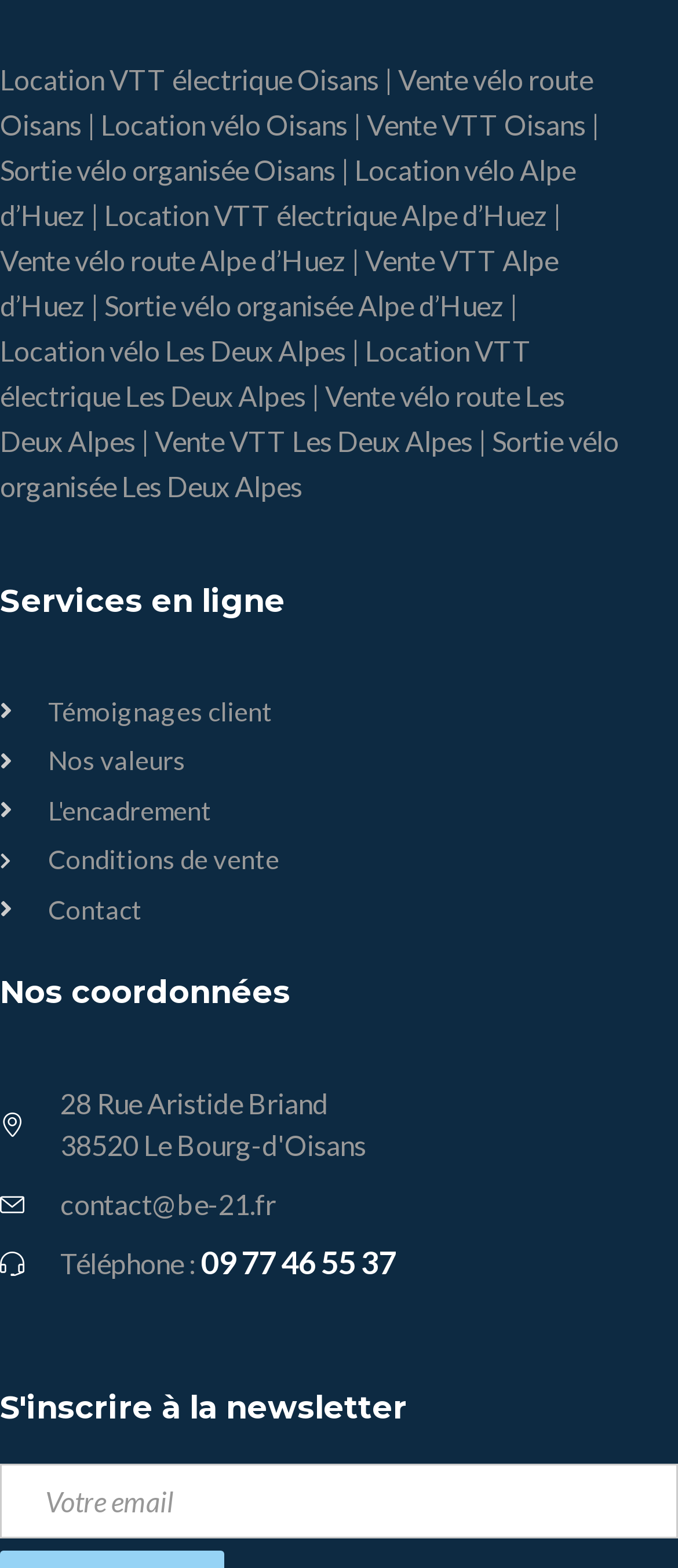Locate the bounding box coordinates of the area you need to click to fulfill this instruction: 'Submit comment'. The coordinates must be in the form of four float numbers ranging from 0 to 1: [left, top, right, bottom].

None